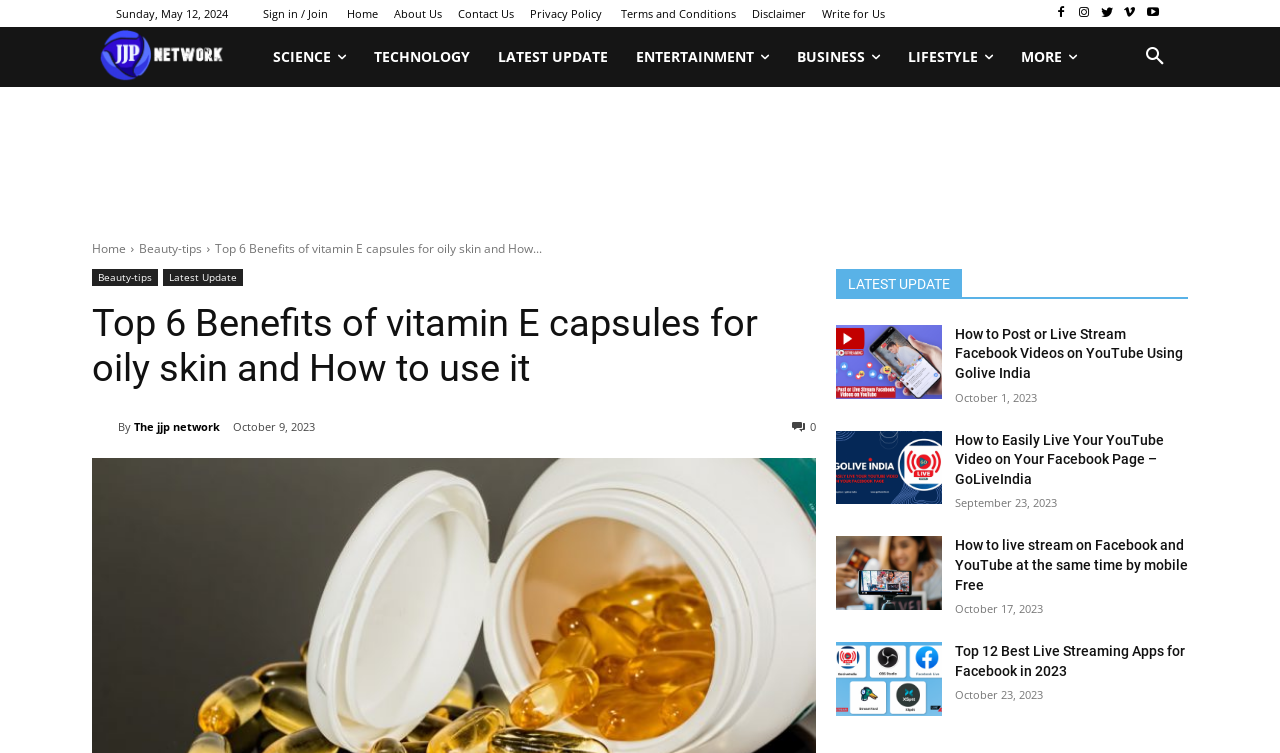Identify the bounding box coordinates of the area that should be clicked in order to complete the given instruction: "Search for something". The bounding box coordinates should be four float numbers between 0 and 1, i.e., [left, top, right, bottom].

[0.879, 0.036, 0.926, 0.115]